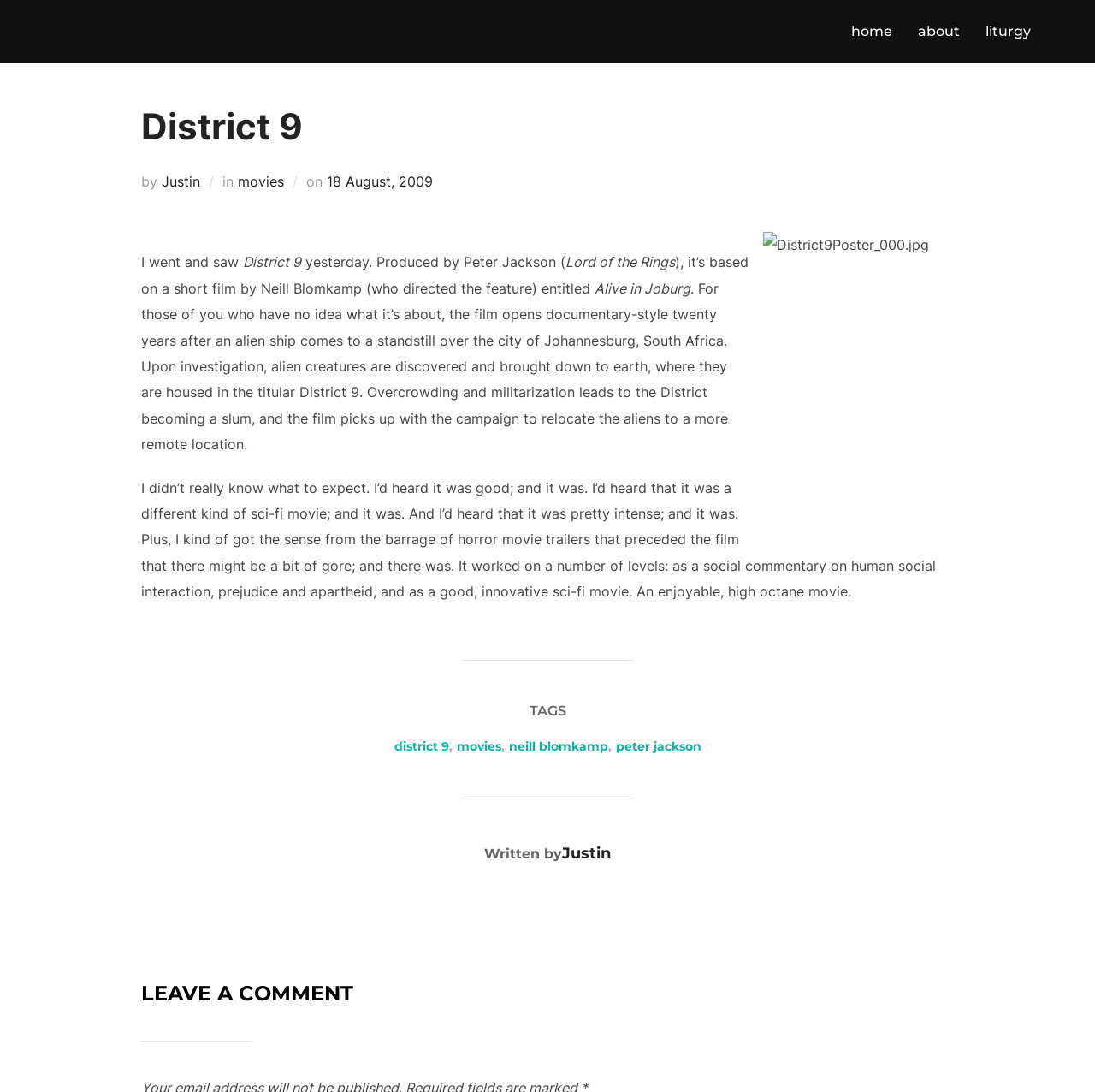What is the location where the alien ship comes to a standstill?
Observe the image and answer the question with a one-word or short phrase response.

Johannesburg, South Africa